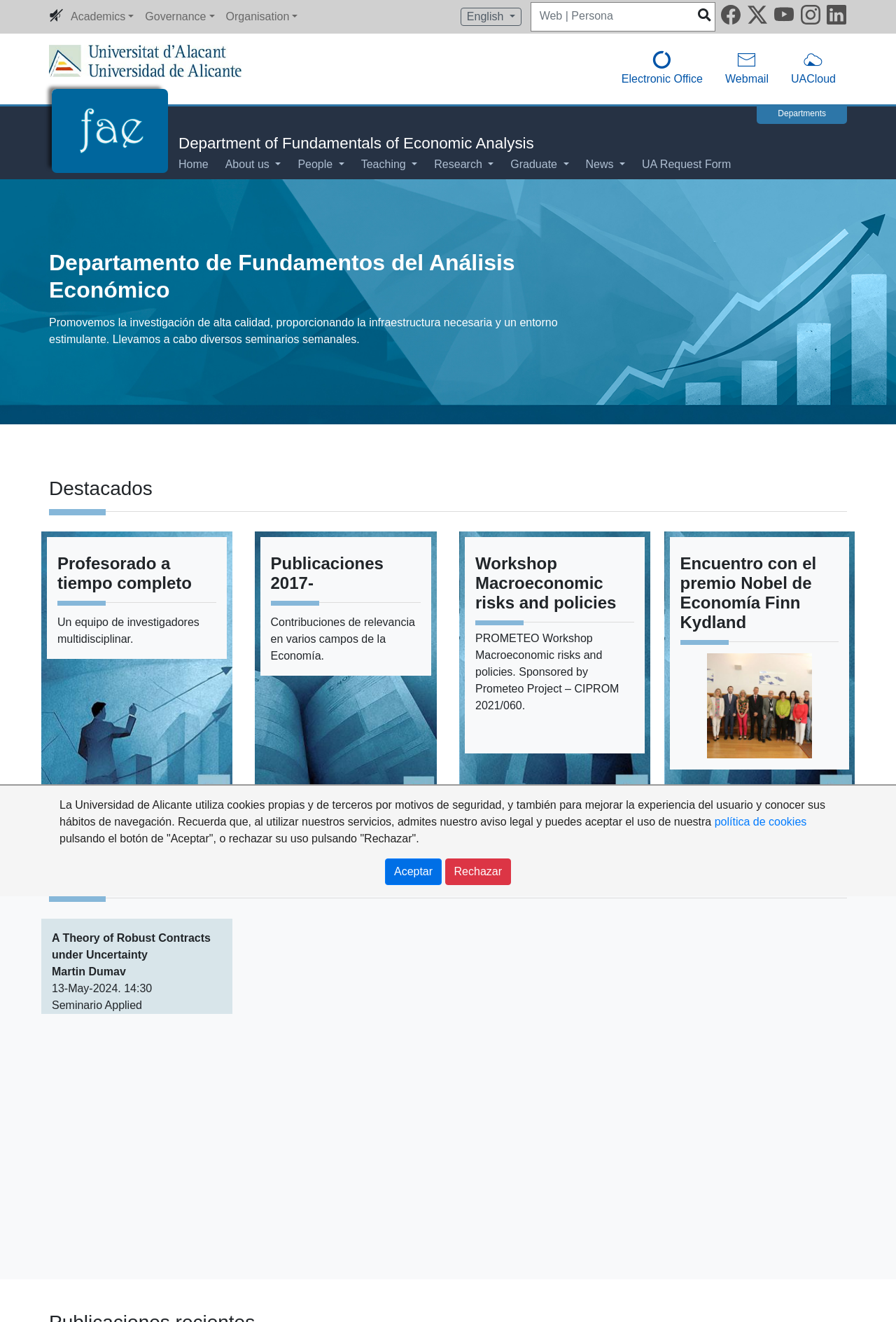Locate the bounding box coordinates of the area where you should click to accomplish the instruction: "Search for content, people or units".

[0.588, 0.002, 0.802, 0.024]